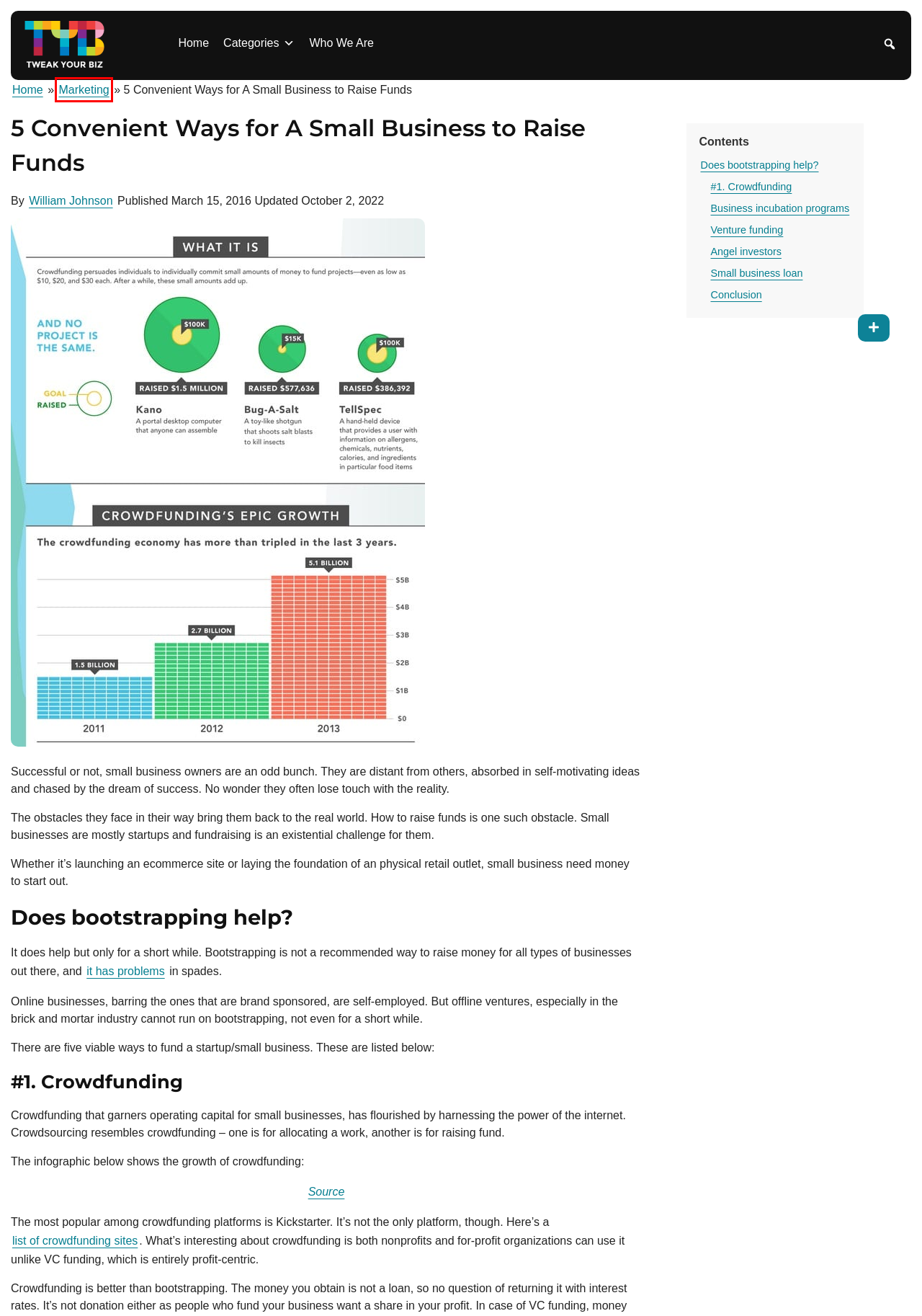You have a screenshot of a webpage with a red bounding box highlighting a UI element. Your task is to select the best webpage description that corresponds to the new webpage after clicking the element. Here are the descriptions:
A. William Johnson, Author at Tweak Your Biz
B. Accessibility Statement - Tweak Your Biz
C. 8 Problems with Bootstrapping Your Online Store | eCommerce Insiders
D. Marketing Archives - Tweak Your Biz
E. About - Tweak Your Biz
F. How Blockchain Can Streamline Future Business Transactions - Tweak Your Biz
G. Business Incubator - Entrepreneur Small Business Encyclopedia
H. Tweak Your Biz -

D